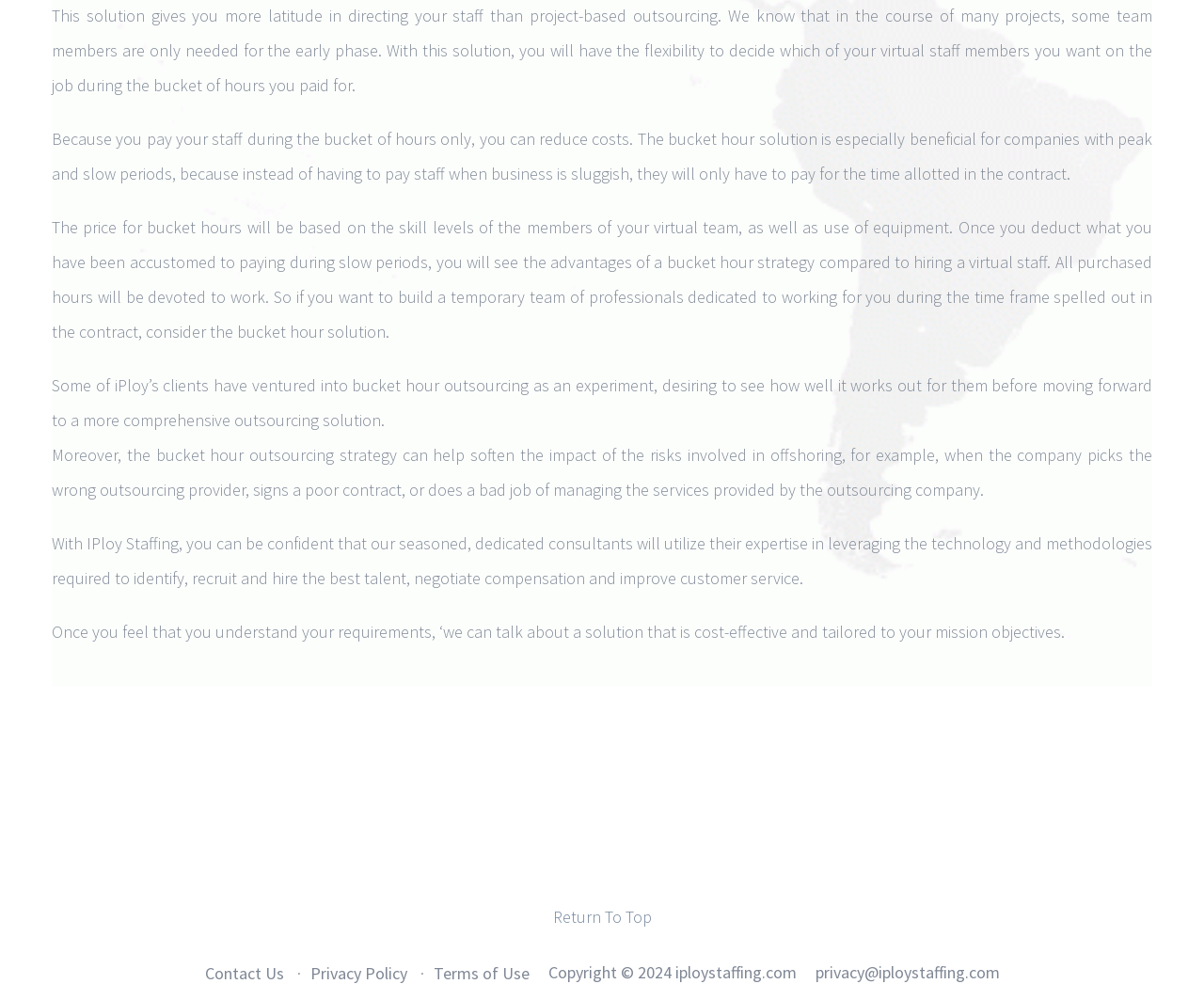What is the year of the copyright?
Based on the screenshot, respond with a single word or phrase.

2024